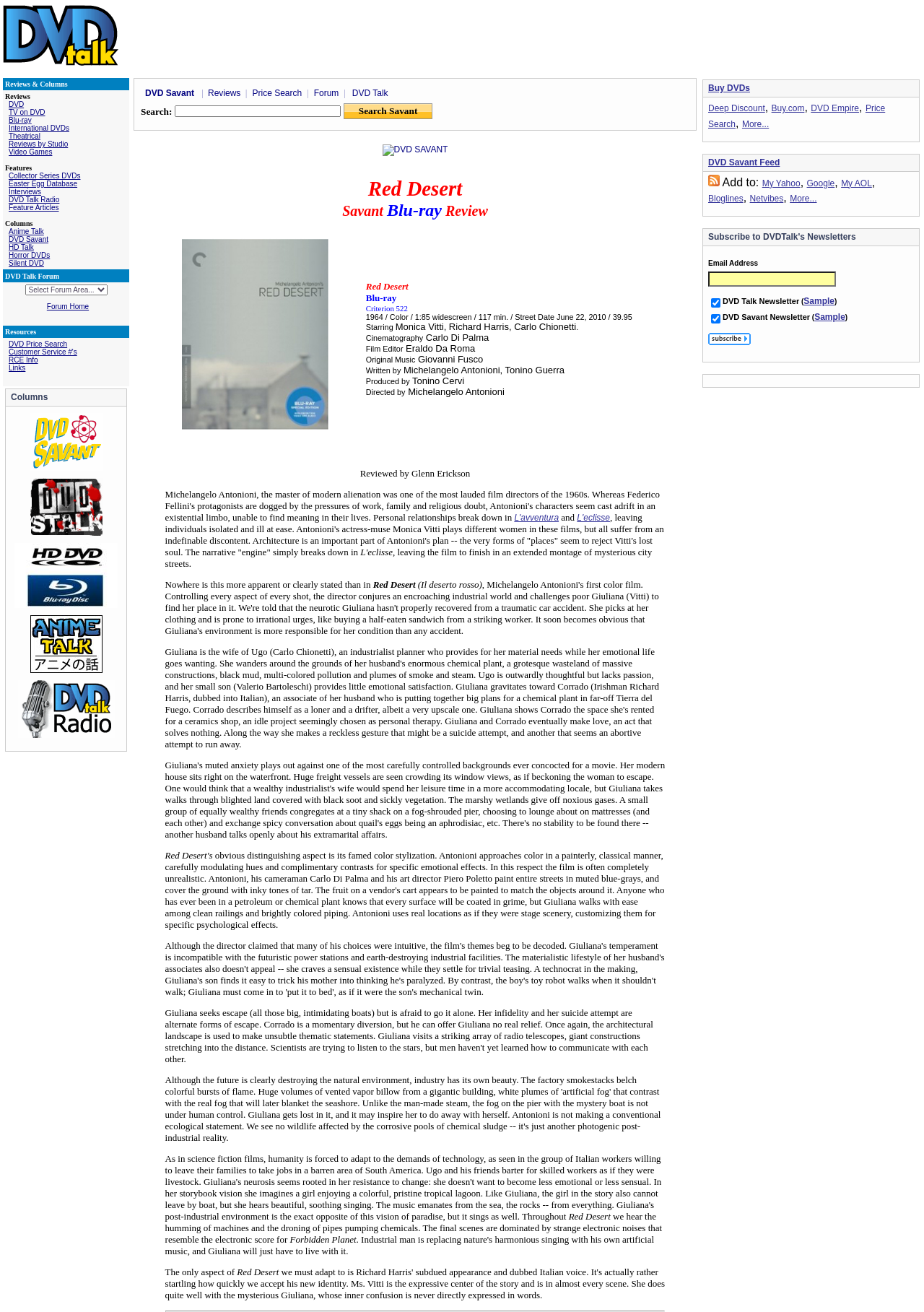Find the bounding box coordinates of the area that needs to be clicked in order to achieve the following instruction: "Search DVD Price". The coordinates should be specified as four float numbers between 0 and 1, i.e., [left, top, right, bottom].

[0.273, 0.067, 0.327, 0.075]